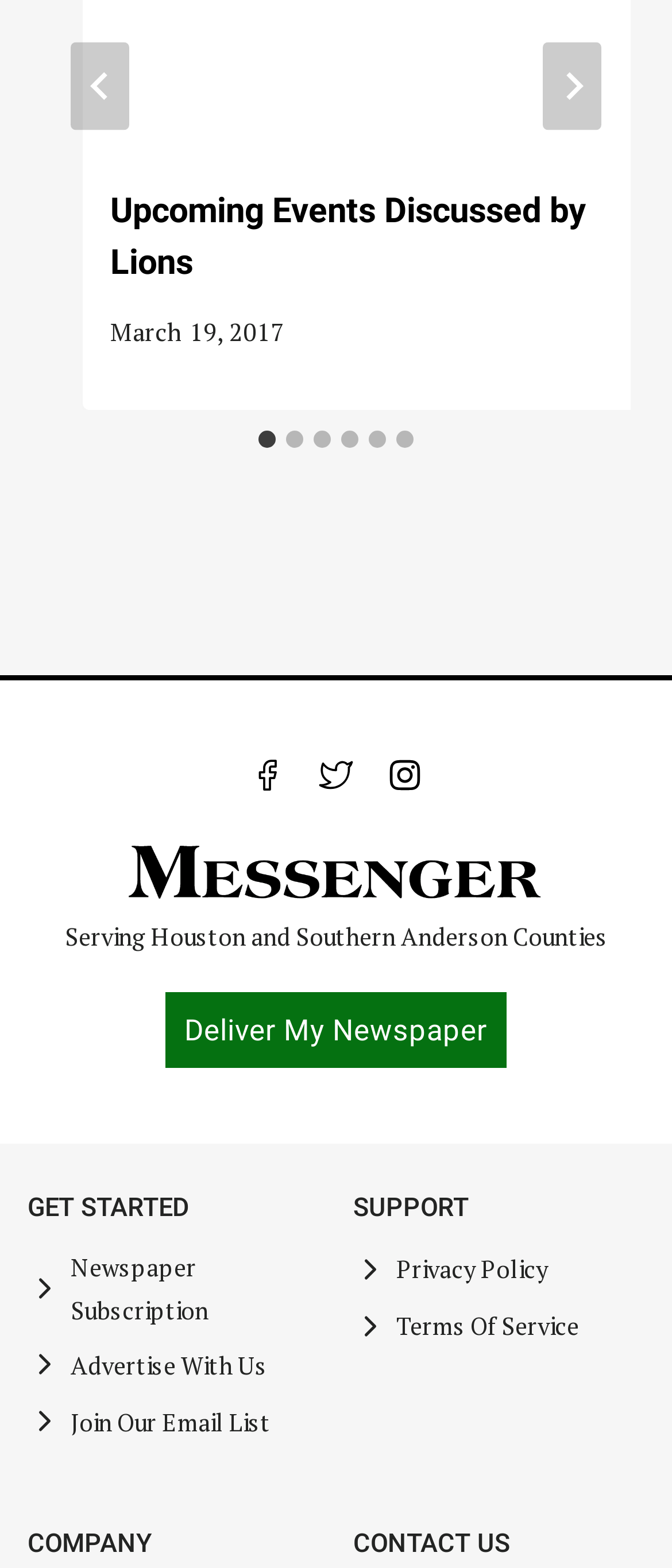Please find the bounding box coordinates of the element's region to be clicked to carry out this instruction: "Go to next slide".

[0.808, 0.027, 0.895, 0.083]